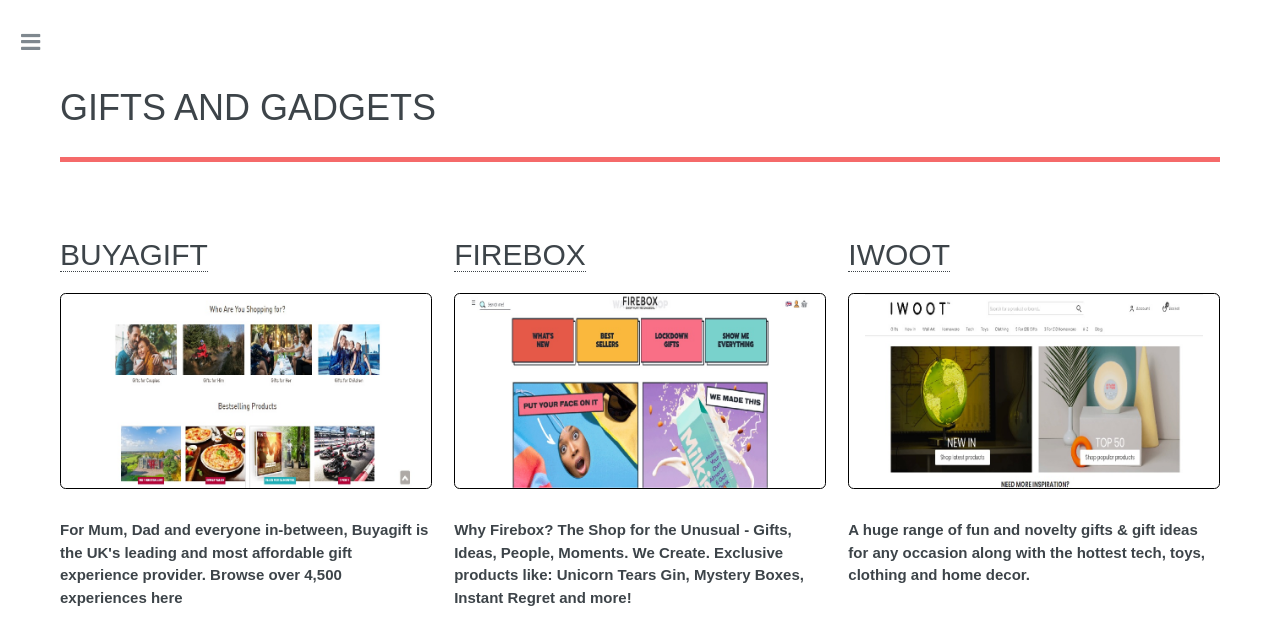Please identify the bounding box coordinates of the clickable element to fulfill the following instruction: "Explore FIREBOX". The coordinates should be four float numbers between 0 and 1, i.e., [left, top, right, bottom].

[0.355, 0.372, 0.458, 0.425]